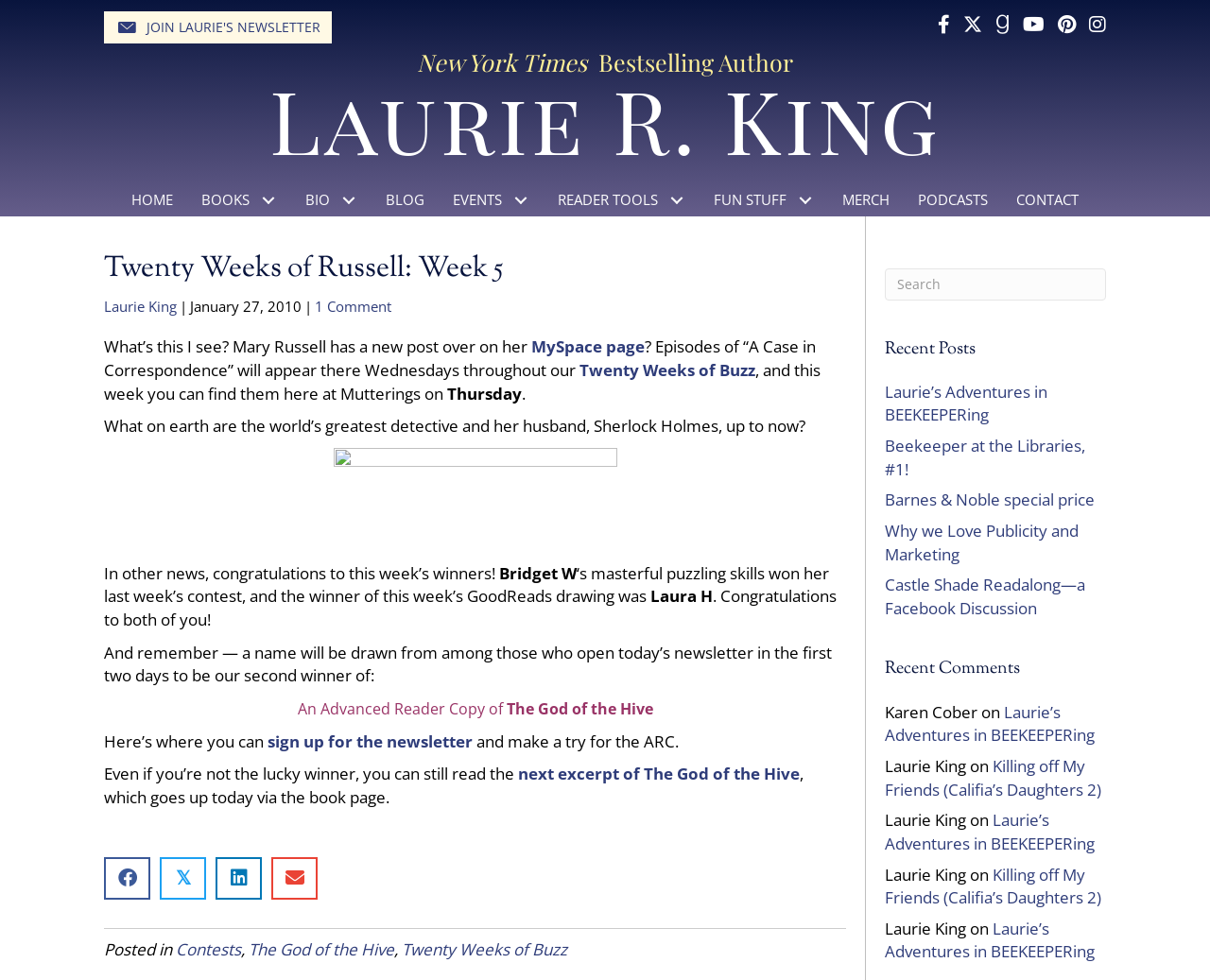Identify the bounding box for the UI element specified in this description: "Projects". The coordinates must be four float numbers between 0 and 1, formatted as [left, top, right, bottom].

None